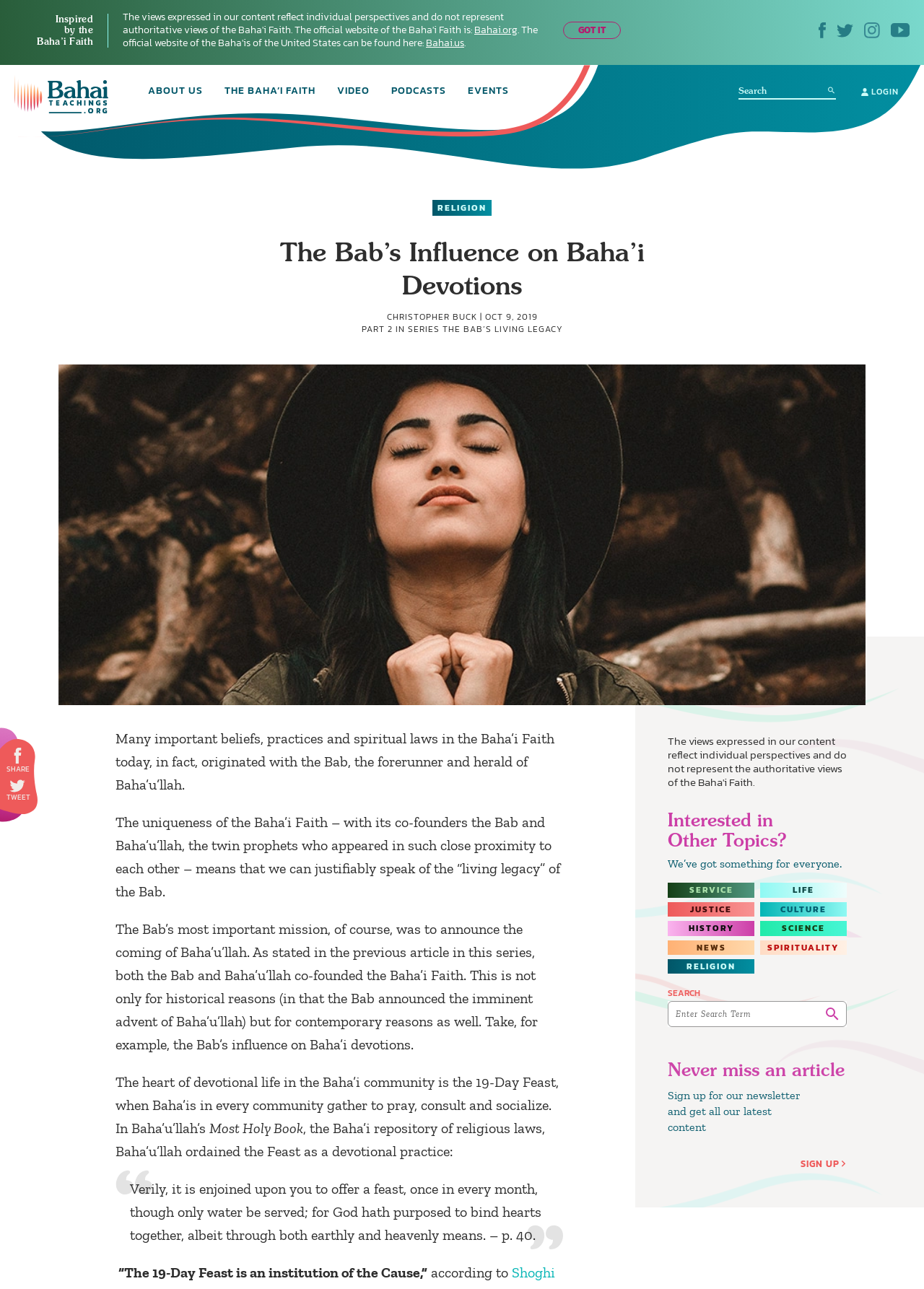What is the author of the article?
Please answer the question with as much detail as possible using the screenshot.

I found the author's name by looking at the static text element that contains the text 'CHRISTOPHER BUCK'. This element is located below the heading element that contains the title of the article.